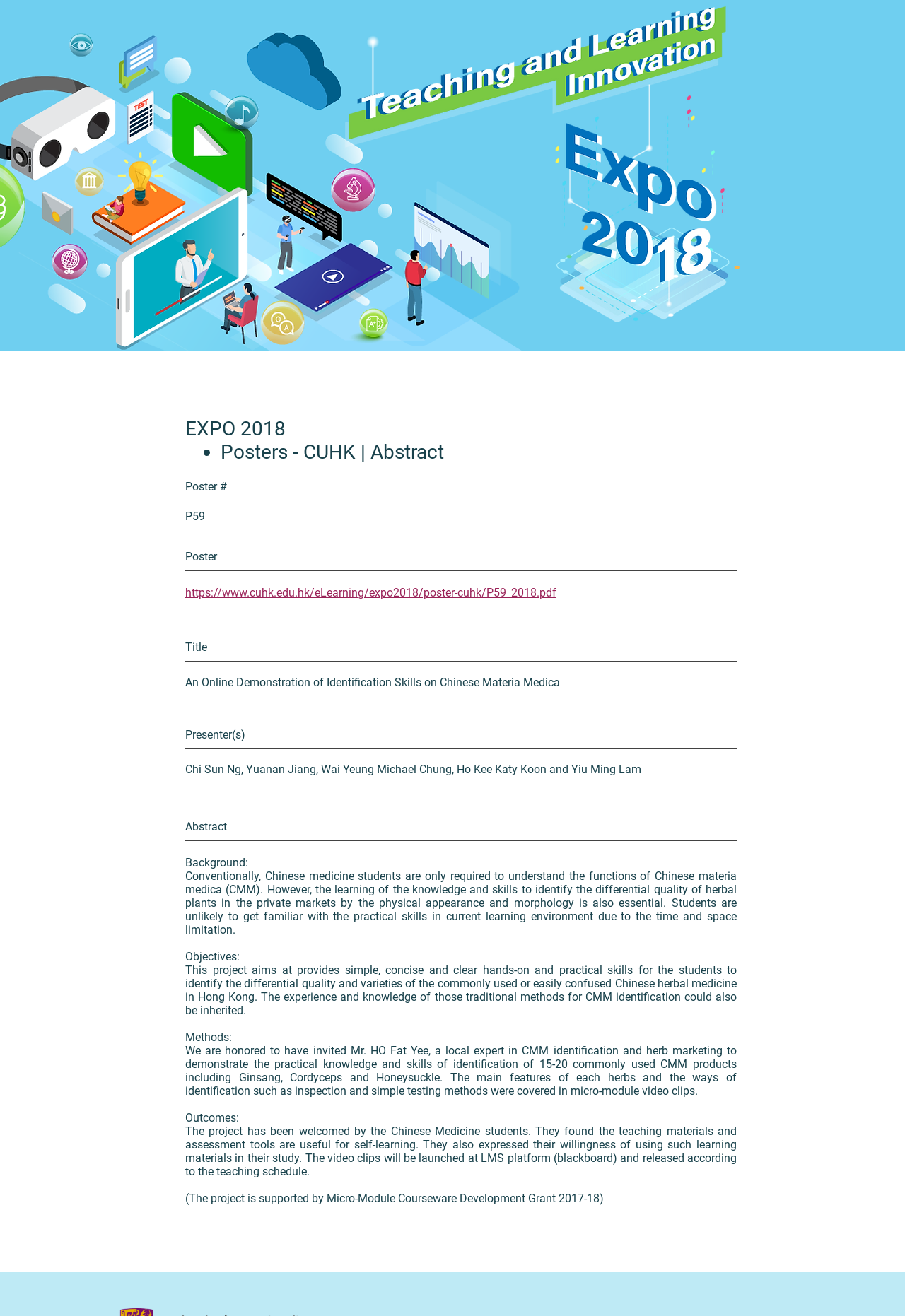Please provide a brief answer to the following inquiry using a single word or phrase:
What is the title of the poster?

An Online Demonstration of Identification Skills on Chinese Materia Medica